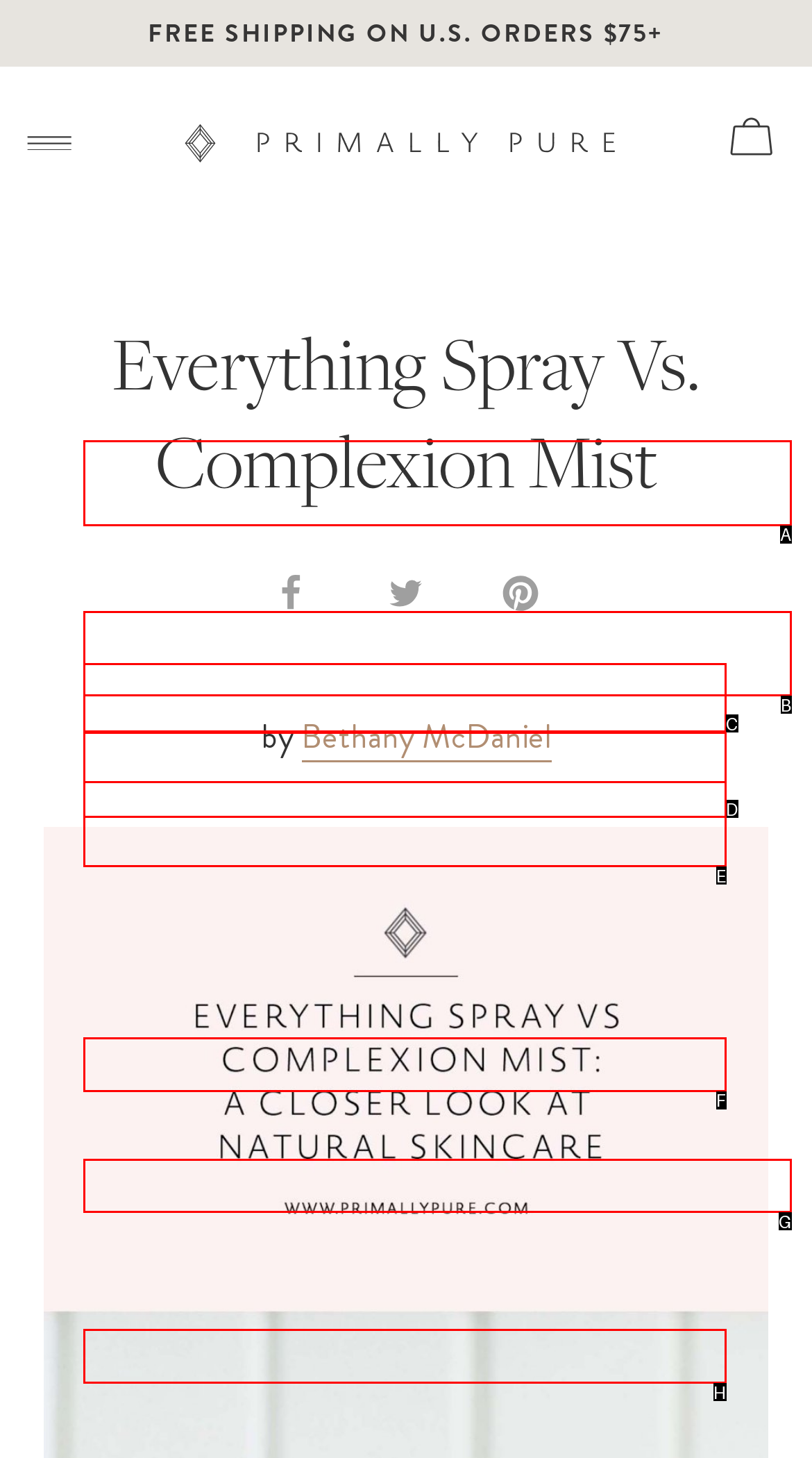Which lettered option matches the following description: Contact your hosting provider
Provide the letter of the matching option directly.

None